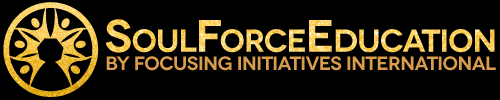What is the core value of Soul Force Education?
Using the image, provide a concise answer in one word or a short phrase.

Diversity, equity, and compassion